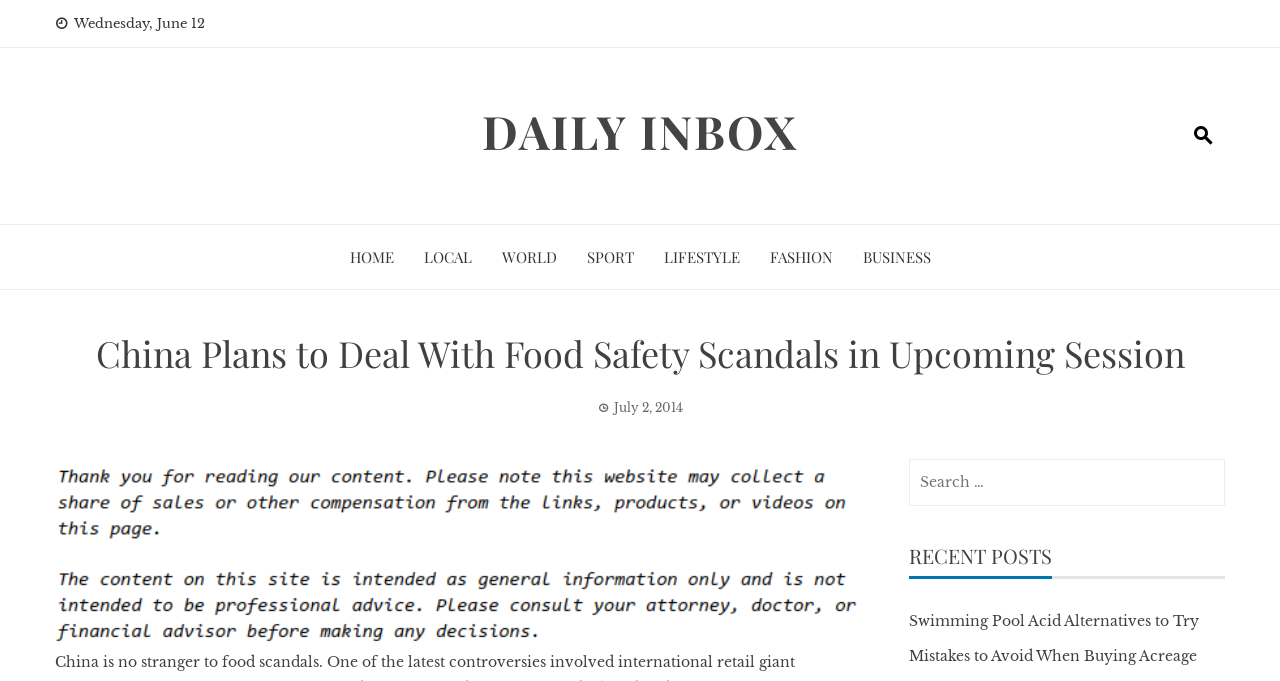Show me the bounding box coordinates of the clickable region to achieve the task as per the instruction: "read RECENT POSTS".

[0.71, 0.802, 0.957, 0.85]